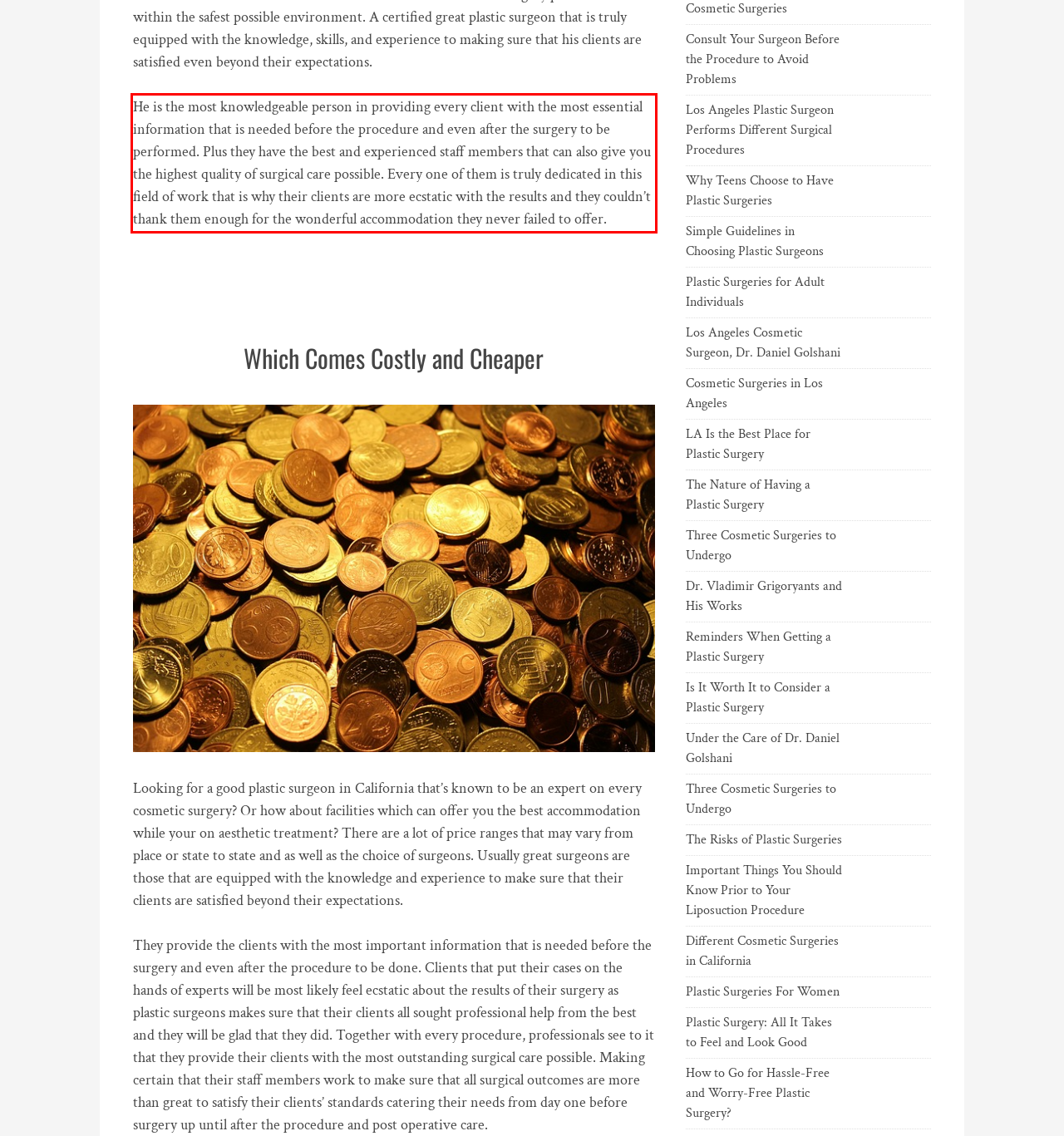Please identify the text within the red rectangular bounding box in the provided webpage screenshot.

He is the most knowledgeable person in providing every client with the most essential information that is needed before the procedure and even after the surgery to be performed. Plus they have the best and experienced staff members that can also give you the highest quality of surgical care possible. Every one of them is truly dedicated in this field of work that is why their clients are more ecstatic with the results and they couldn’t thank them enough for the wonderful accommodation they never failed to offer.